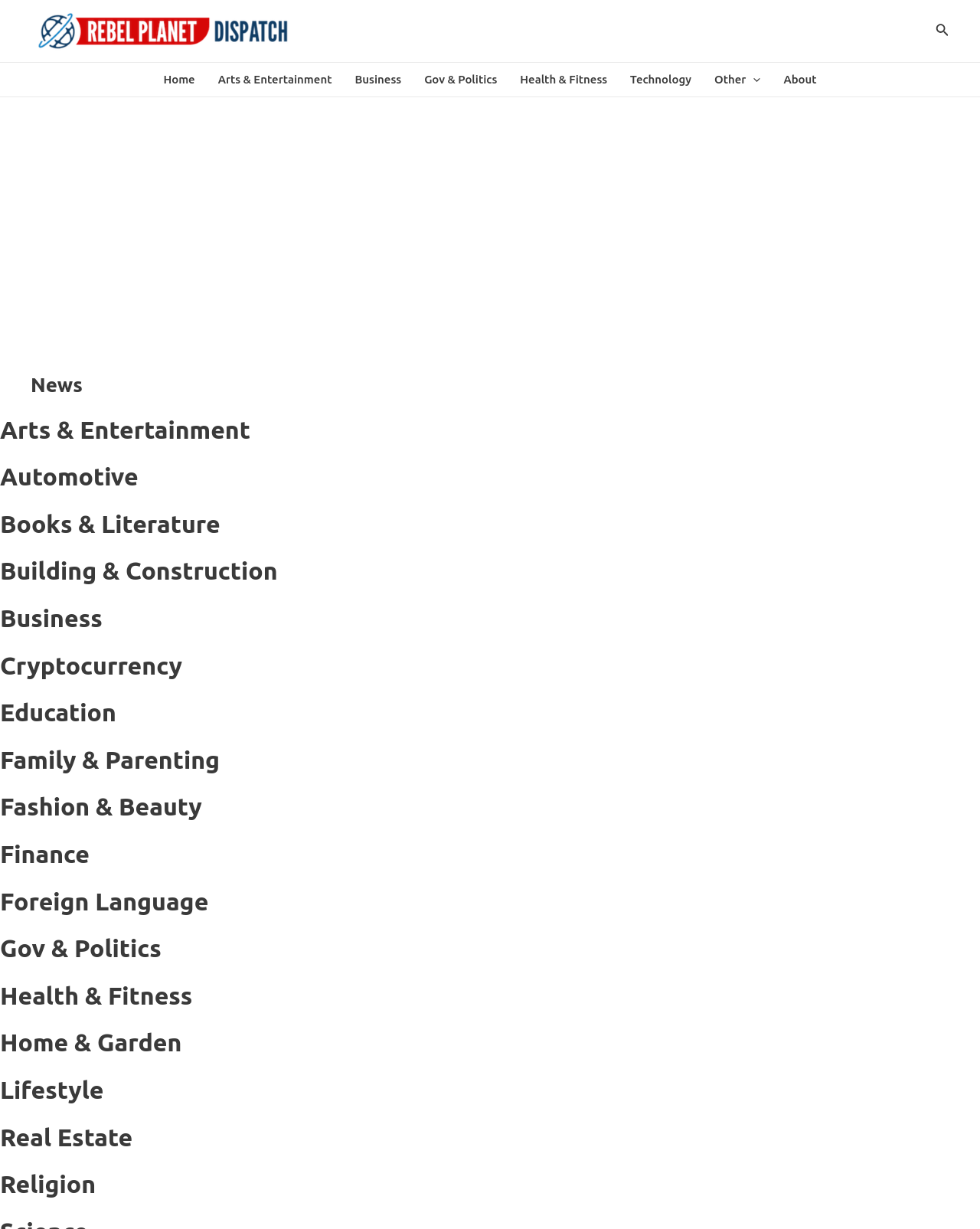Provide a comprehensive description of the webpage.

The webpage is titled "News - Rebel Planet Dispatch" and appears to be a news website. At the top left corner, there is a logo of "Rebel Planet Dispatch" with a link to the homepage. Next to the logo, there is a search icon link. 

Below the logo and search icon, there is a navigation menu with several links, including "Home", "Arts & Entertainment", "Business", "Gov & Politics", "Health & Fitness", "Technology", and "About". The menu also has an "Other Menu Toggle" link that expands to reveal more options.

On the main content area, there is an advertisement iframe that spans almost the entire width of the page. Within the iframe, there are multiple headings categorizing news articles, including "News", "Arts & Entertainment", "Automotive", "Books & Literature", and many more. These headings are arranged vertically, suggesting a list of news categories.